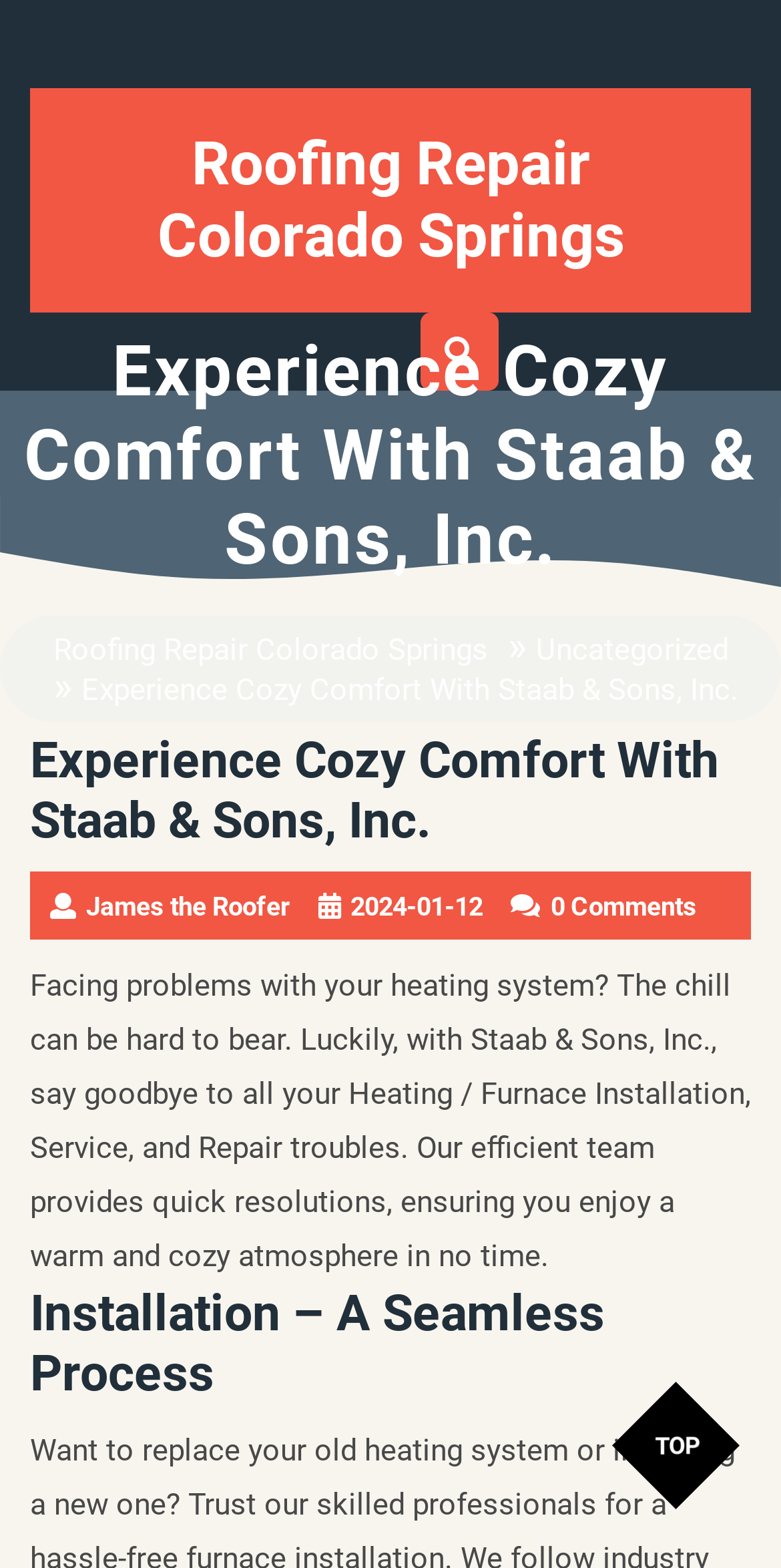Using the description: "Web View", identify the bounding box of the corresponding UI element in the screenshot.

None